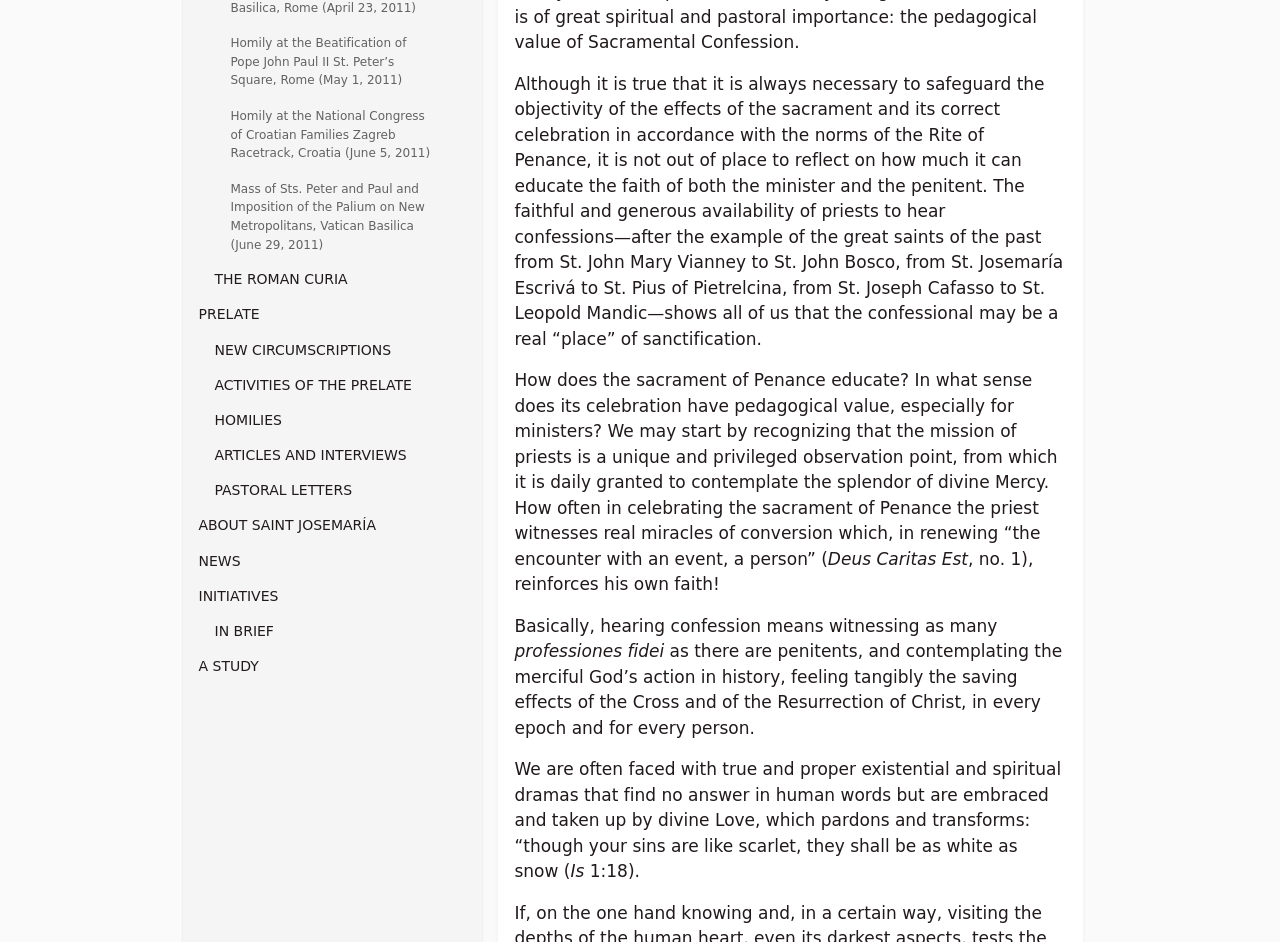Given the following UI element description: "The Roman Curia", find the bounding box coordinates in the webpage screenshot.

[0.168, 0.288, 0.272, 0.305]